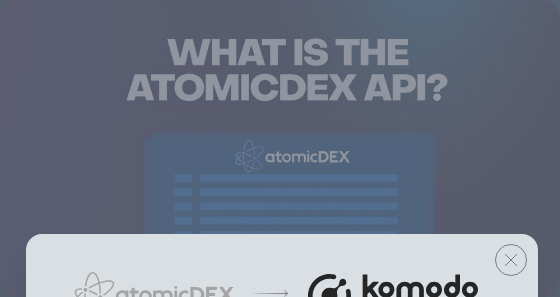Create an exhaustive description of the image.

The image prominently displays the phrase "WHAT IS THE ATOMICDEX API?" in bold, white letters against a gradient background that transitions from dark to light. Below this header, there's a visual representation of the atomicDEX logo beside an arrow pointing towards the Komodo logo, indicating a branding transition. The background features a subtle design, adding depth to the image and emphasizing the key message regarding the atomicDEX API. This image serves as an informative introduction to the functionality and significance of the atomicDEX API, which facilitates decentralized, peer-to-peer crypto trading.